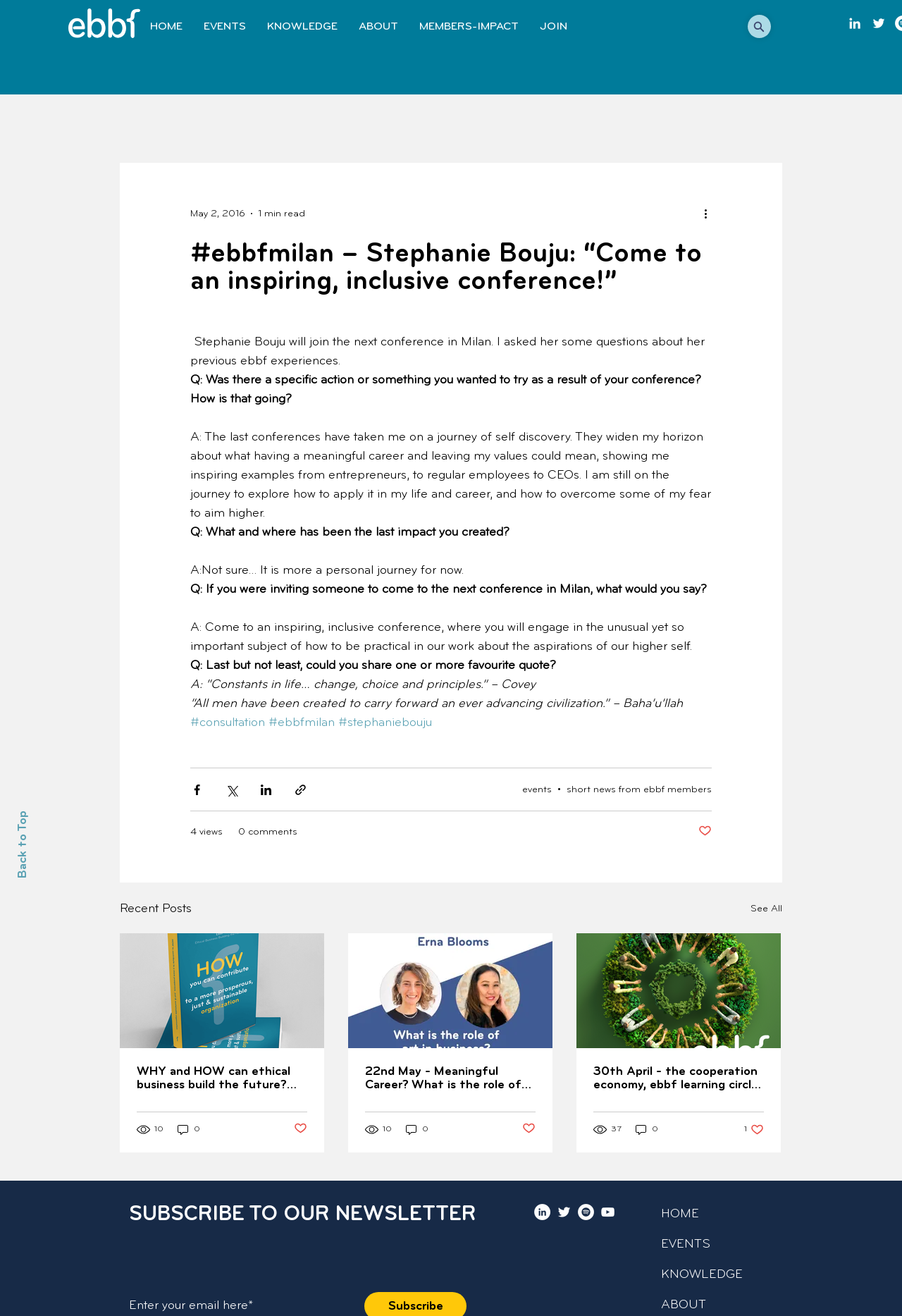What is the role of art in business according to the article?
Please ensure your answer is as detailed and informative as possible.

I found the answer by reading the article link '22nd May - Meaningful Career? What is the role of art in business with Erna Blooms.' and identifying the role of art in business as being discussed with Erna Blooms.